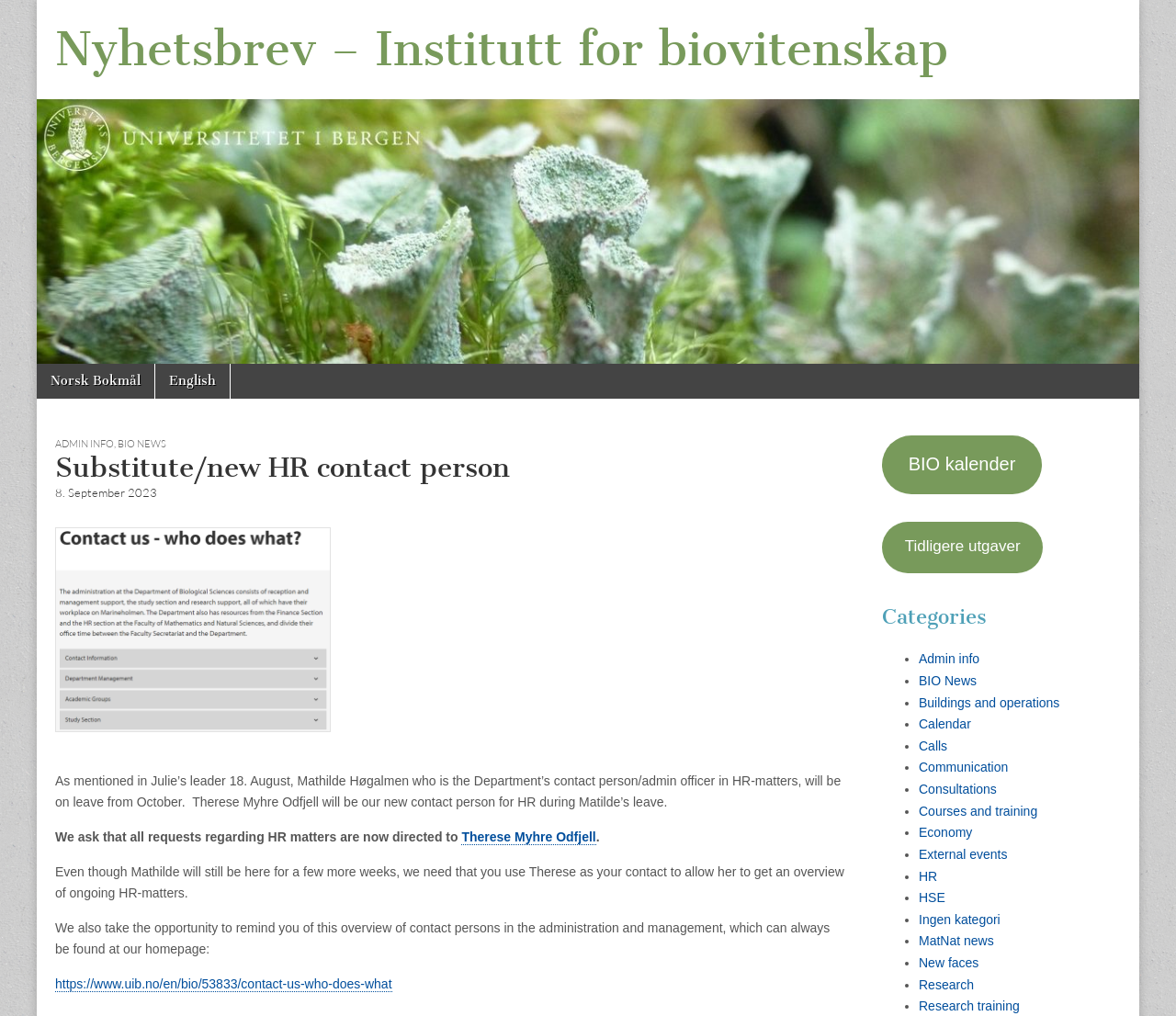Using the format (top-left x, top-left y, bottom-right x, bottom-right y), provide the bounding box coordinates for the described UI element. All values should be floating point numbers between 0 and 1: Nyhetsbrev – Institutt for biovitenskap

[0.047, 0.021, 0.806, 0.076]